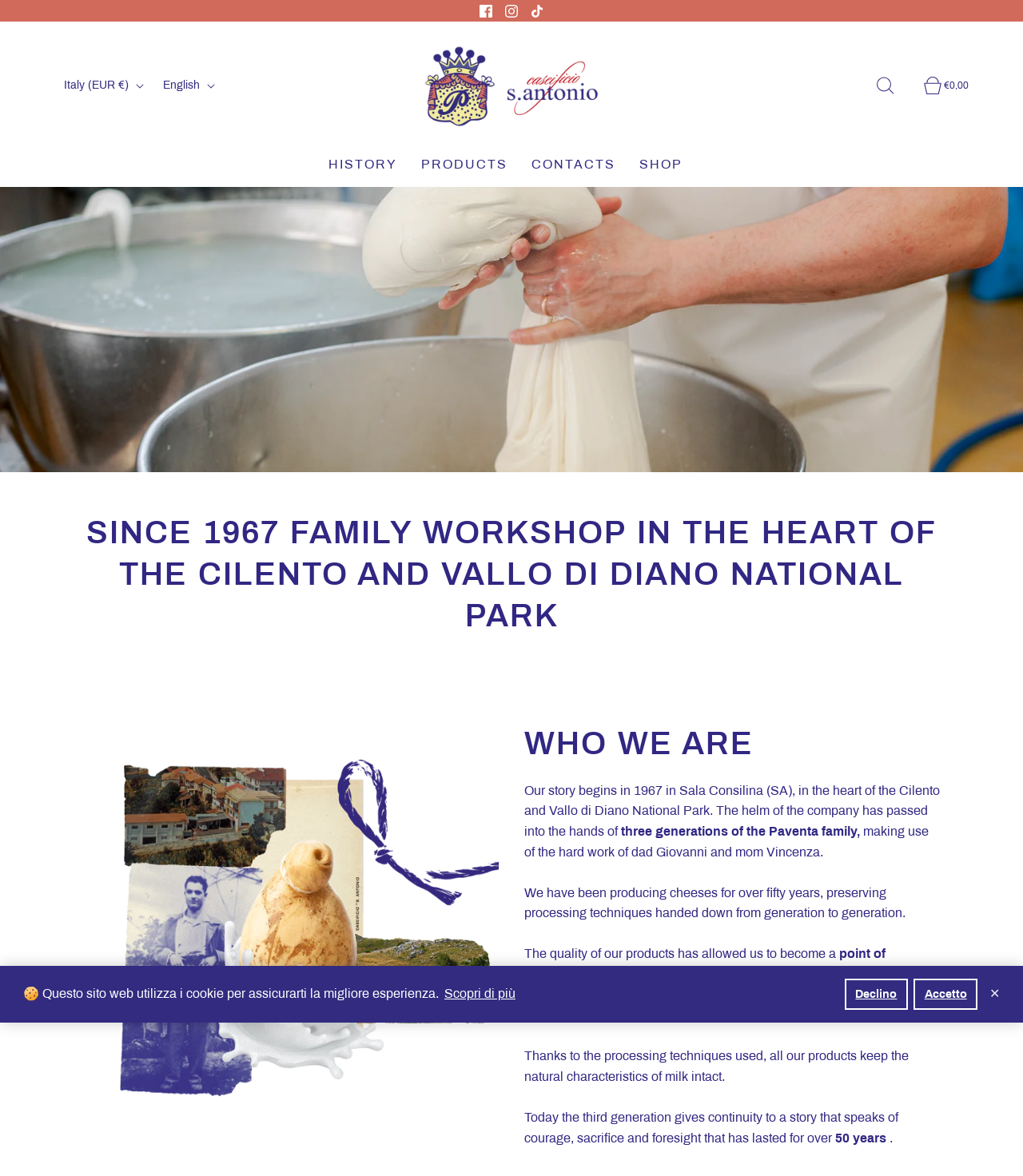How many years has the company been producing cheeses?
Using the details shown in the screenshot, provide a comprehensive answer to the question.

I found the answer by looking at the static text elements which describe the company's history and found the phrase 'over fifty years' which indicates the duration of the company's cheese production.